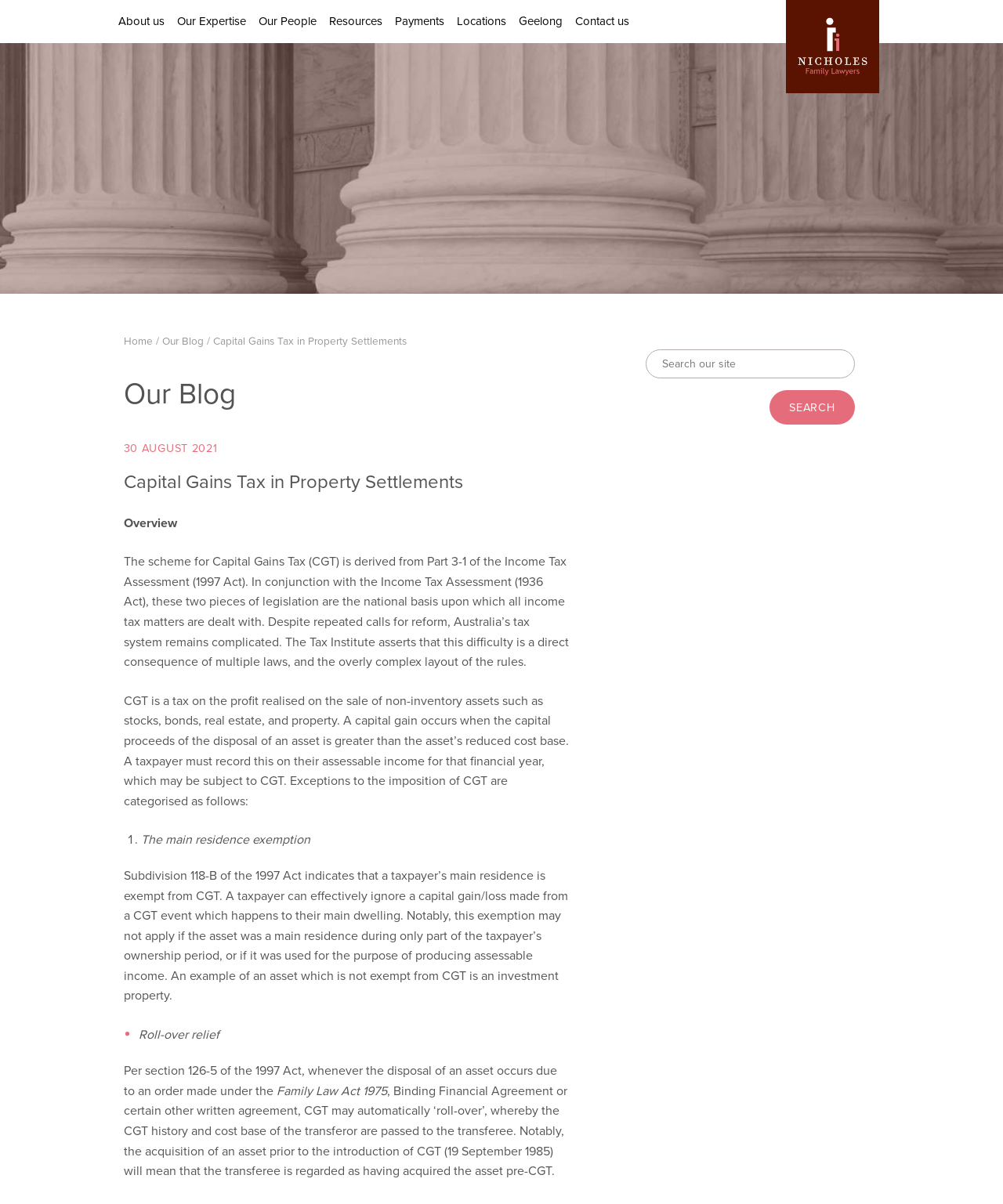Locate the bounding box coordinates of the element to click to perform the following action: 'Contact us'. The coordinates should be given as four float values between 0 and 1, in the form of [left, top, right, bottom].

[0.567, 0.0, 0.633, 0.036]